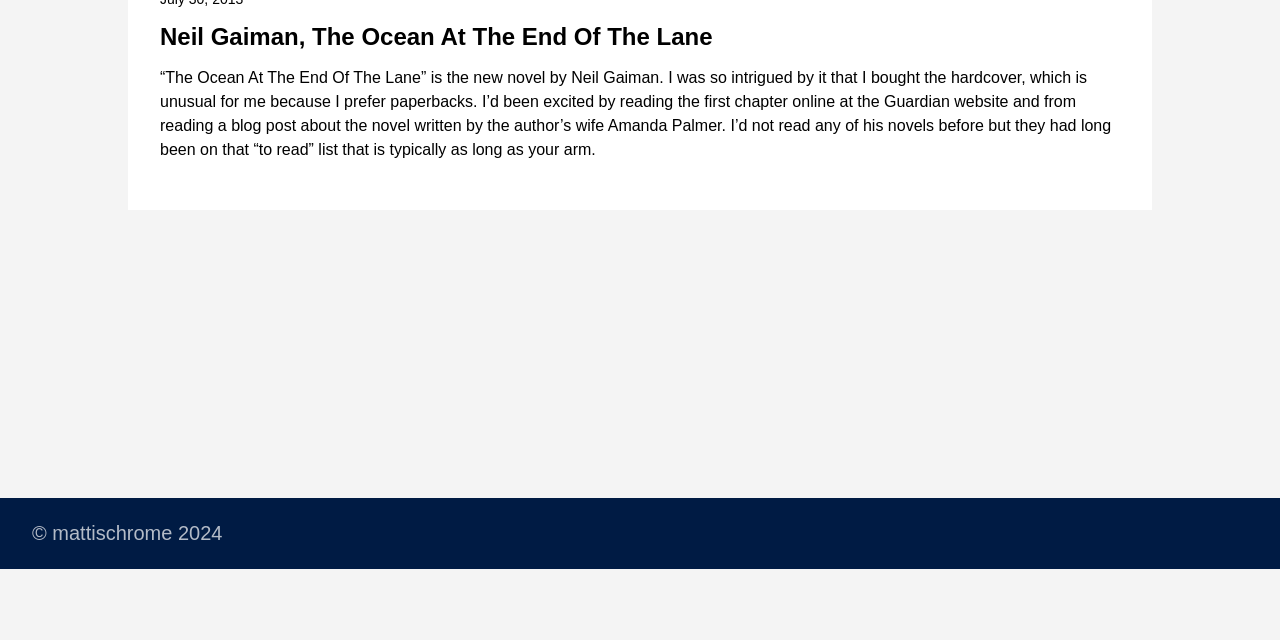Locate the bounding box coordinates for the element described below: "alt="CW Logo white larger"". The coordinates must be four float values between 0 and 1, formatted as [left, top, right, bottom].

None